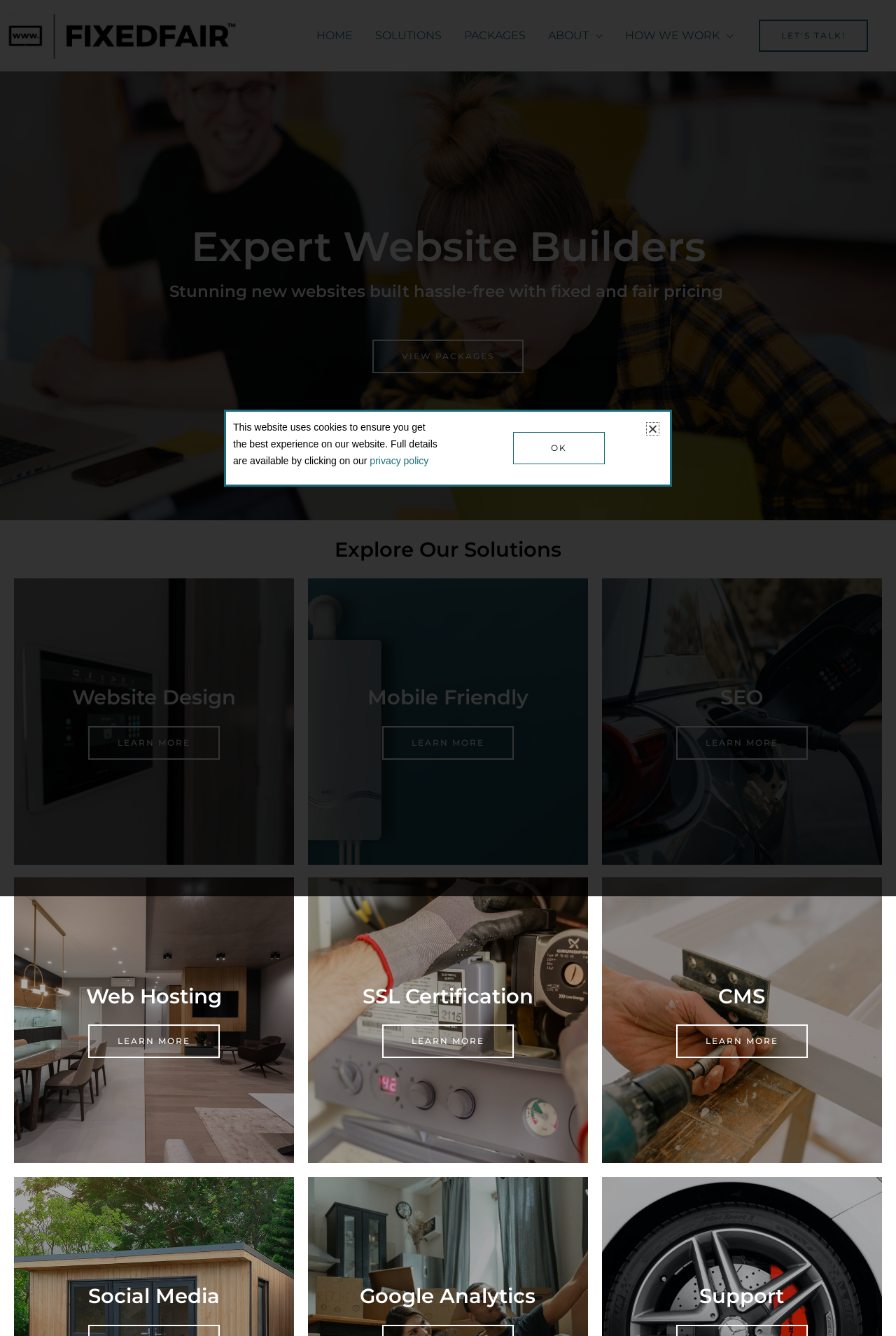Kindly determine the bounding box coordinates for the area that needs to be clicked to execute this instruction: "Explore 'Website Design' solutions".

[0.055, 0.512, 0.289, 0.533]